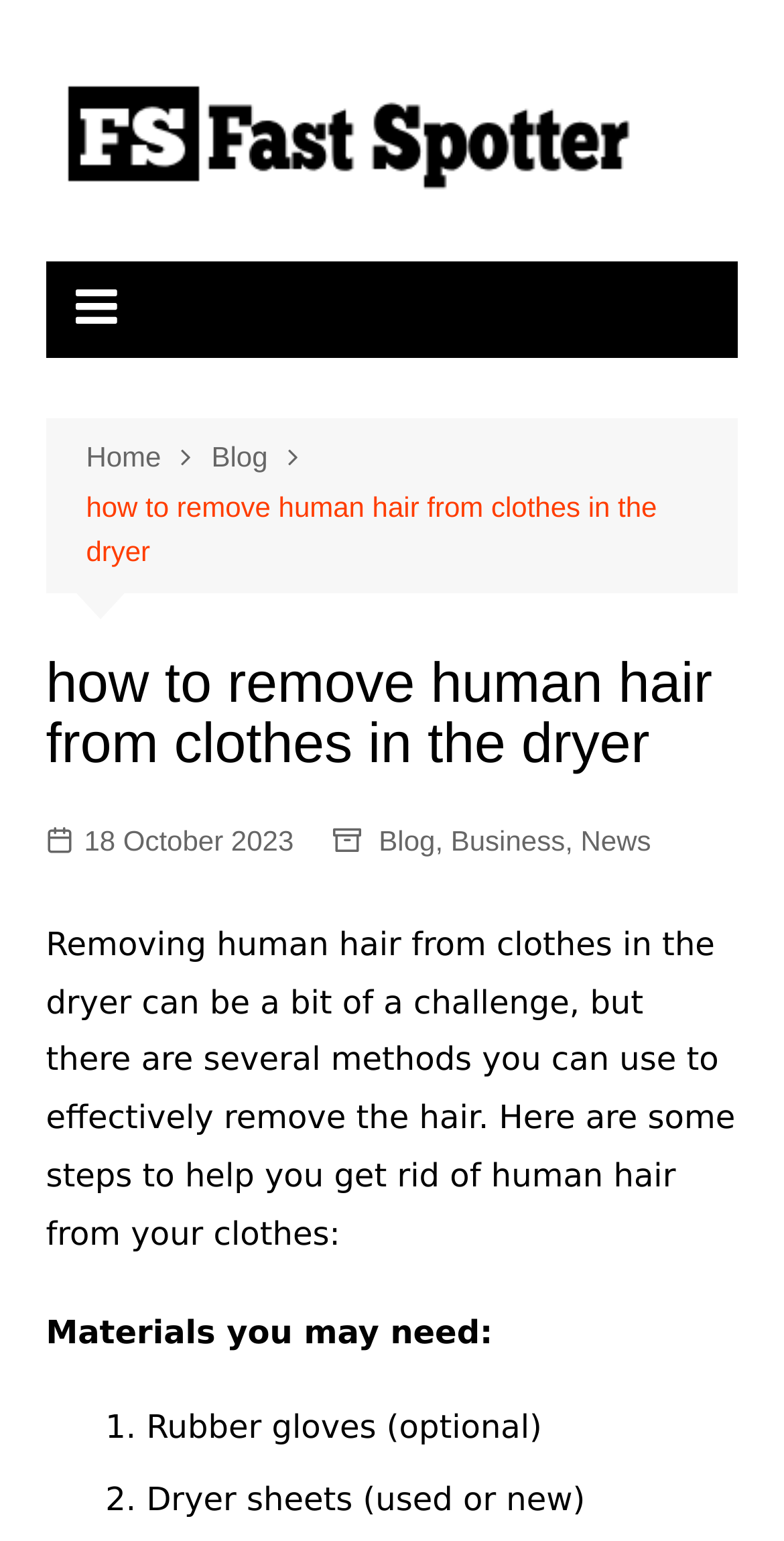Reply to the question with a single word or phrase:
What is the main topic of this webpage?

Removing human hair from clothes in dryer